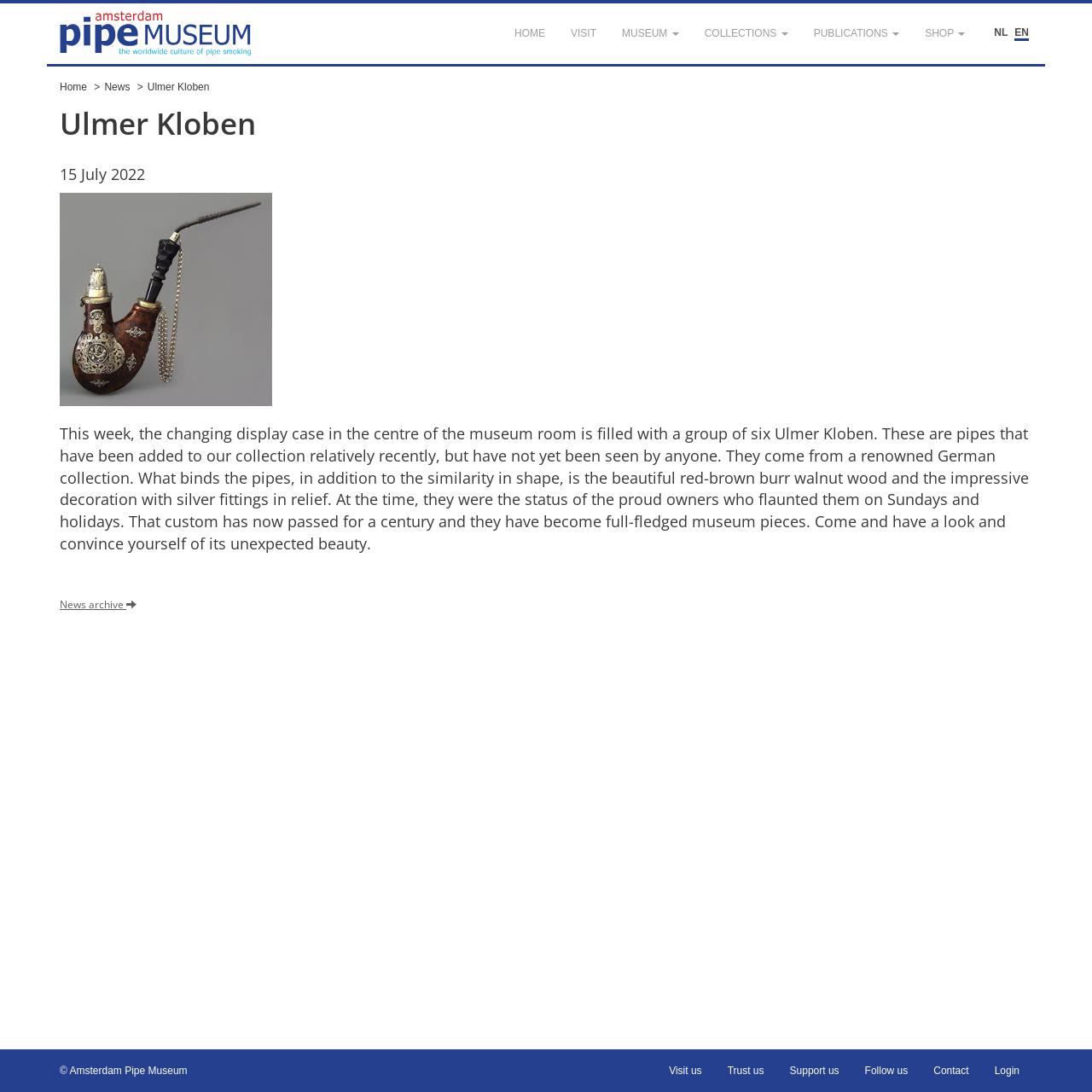Describe all the key features of the webpage in detail.

The webpage is about the Amsterdam Pipe Museum, specifically featuring Ulmer Kloben. At the top left, there is a link to the Pipe Museum, accompanied by an image with the same name. On the top right, there are language options, with links to NL and EN.

The main navigation menu is located in the middle of the top section, with links to HOME, VISIT, MUSEUM, COLLECTIONS, PUBLICATIONS, and SHOP. Below this menu, there are additional links to Home, News, and Ulmer Kloben.

The main content of the page is divided into two sections. On the left, there is a heading "Ulmer Kloben" followed by a date "15 July 2022". Below this, there is a link to Ulmer Kloben, accompanied by an image of the same name. The image is positioned above a block of text that describes the Ulmer Kloben pipes, which are currently on display at the museum.

On the right side of the main content, there is a link to the News archive. At the bottom of the page, there is a footer section with links to copyright information, Visit us, Trust us, Support us, Follow us, Contact, and Login.